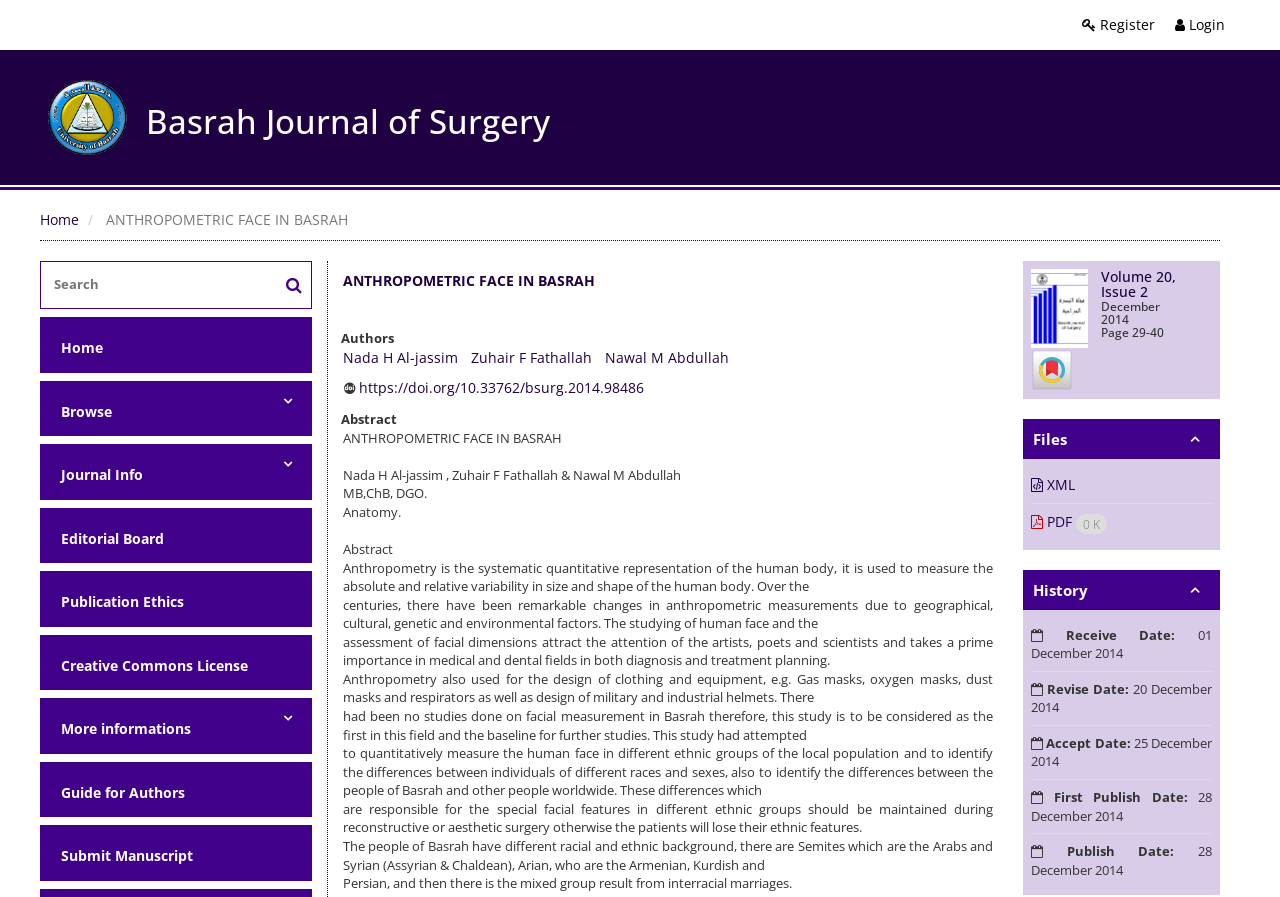Describe all the visual and textual components of the webpage comprehensively.

This webpage appears to be a journal article page from the Basrah Journal of Surgery. At the top right corner, there are two links for registering and logging in, followed by a link to the journal's homepage. Below these links, there is a search bar with a checkbox and a button. 

On the left side of the page, there is a navigation menu with checkboxes and links to various sections, including Home, Browse, Journal Info, Editorial Board, Publication Ethics, Creative Commons License, and More Information. 

The main content of the page is an article titled "ANTHROPOMETRIC FACE IN BASRAH" by Nada H Al-jassim, Zuhair F Fathallah, and Nawal M Abdullah. The article has an abstract, which is a summary of the research, and the full text is divided into several paragraphs. The abstract and the full text are located in the middle of the page.

Below the article, there are links to download the article in XML and PDF formats, as well as a section showing the article's history, including the receive date, revise date, accept date, and first publish date.

At the bottom of the page, there is a link to the journal's homepage, which includes an image of the journal's logo.